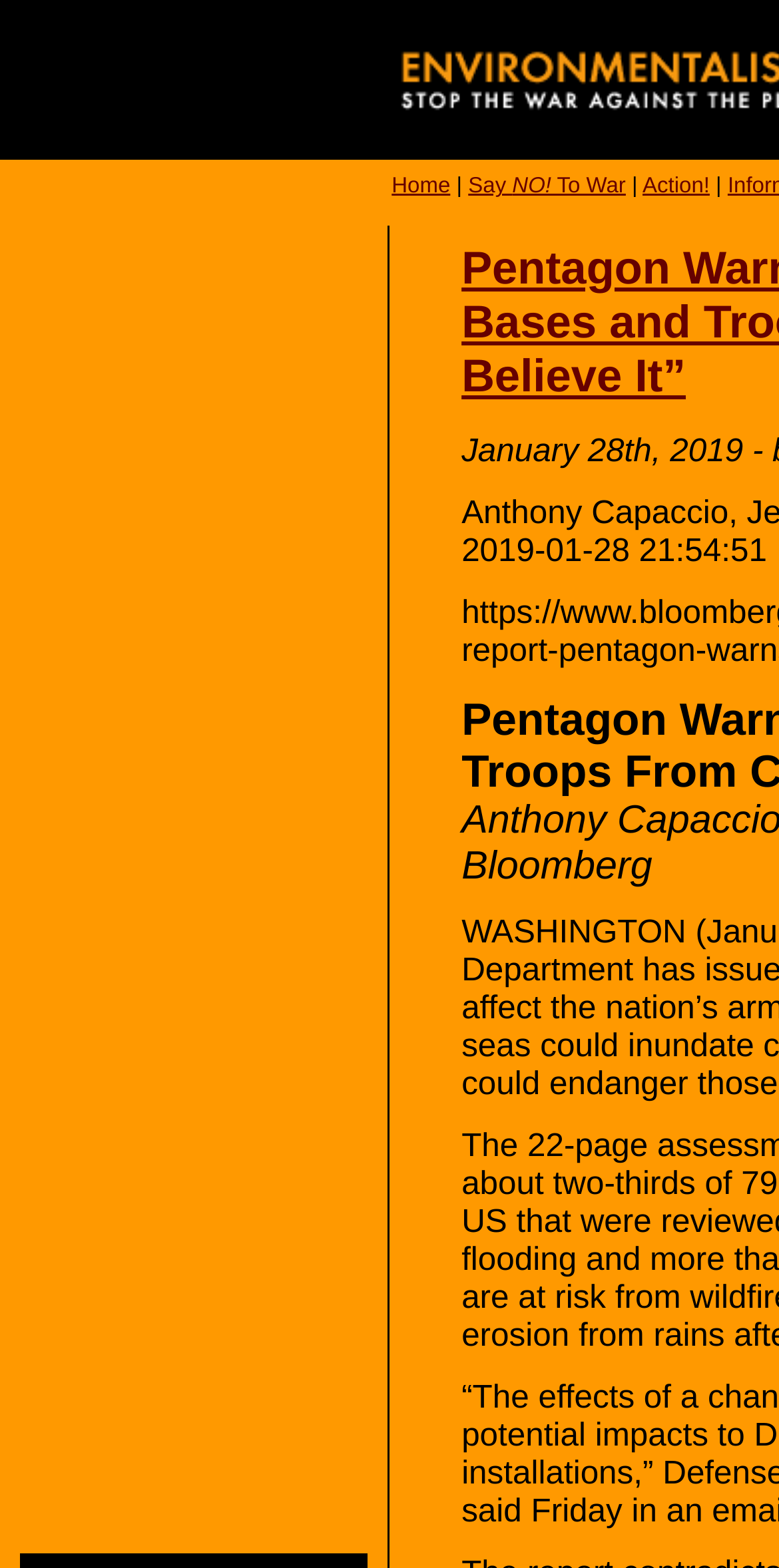What is the third link on the top navigation bar?
Provide a concise answer using a single word or phrase based on the image.

Action!